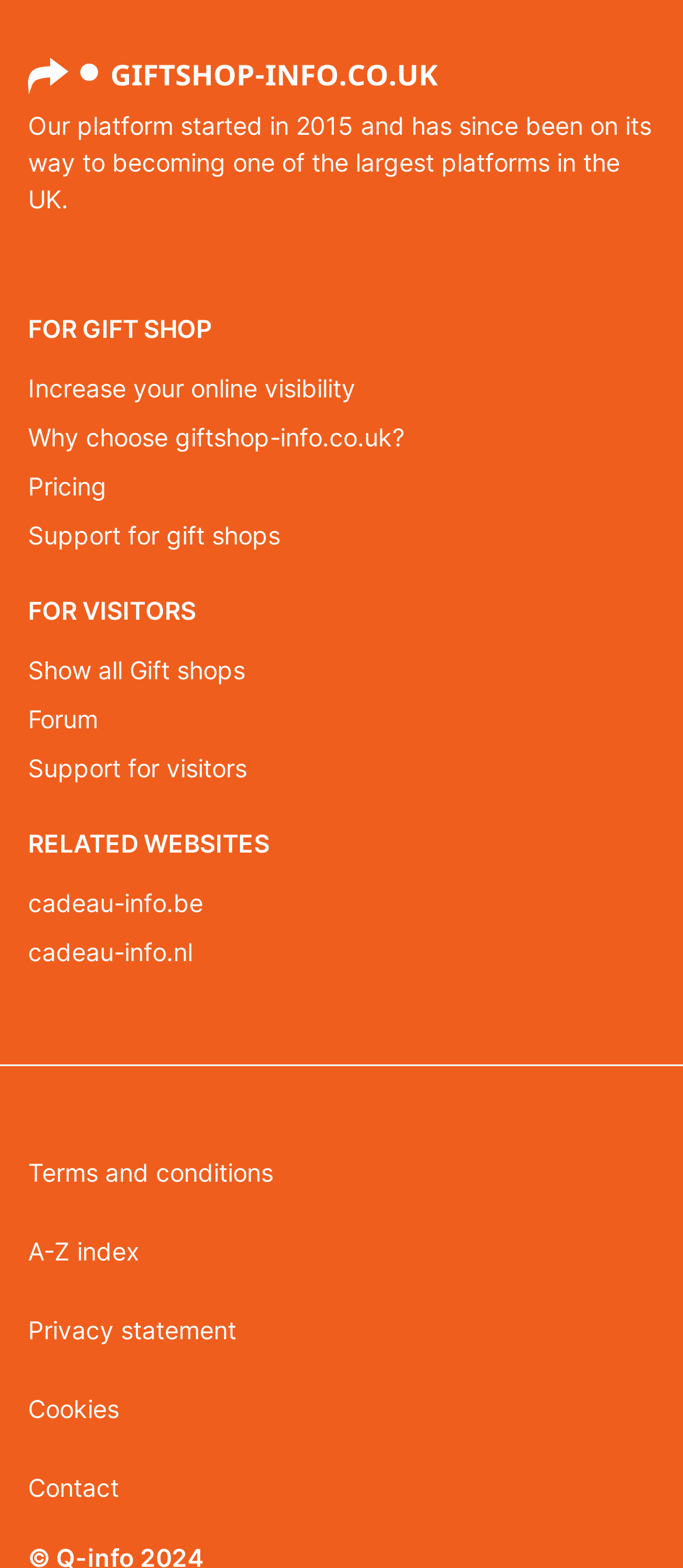How many links are available for visitors?
Refer to the image and give a detailed answer to the query.

Under the 'FOR VISITORS' heading, there are three links available: 'Show all Gift shops', 'Forum', and 'Support for visitors'.